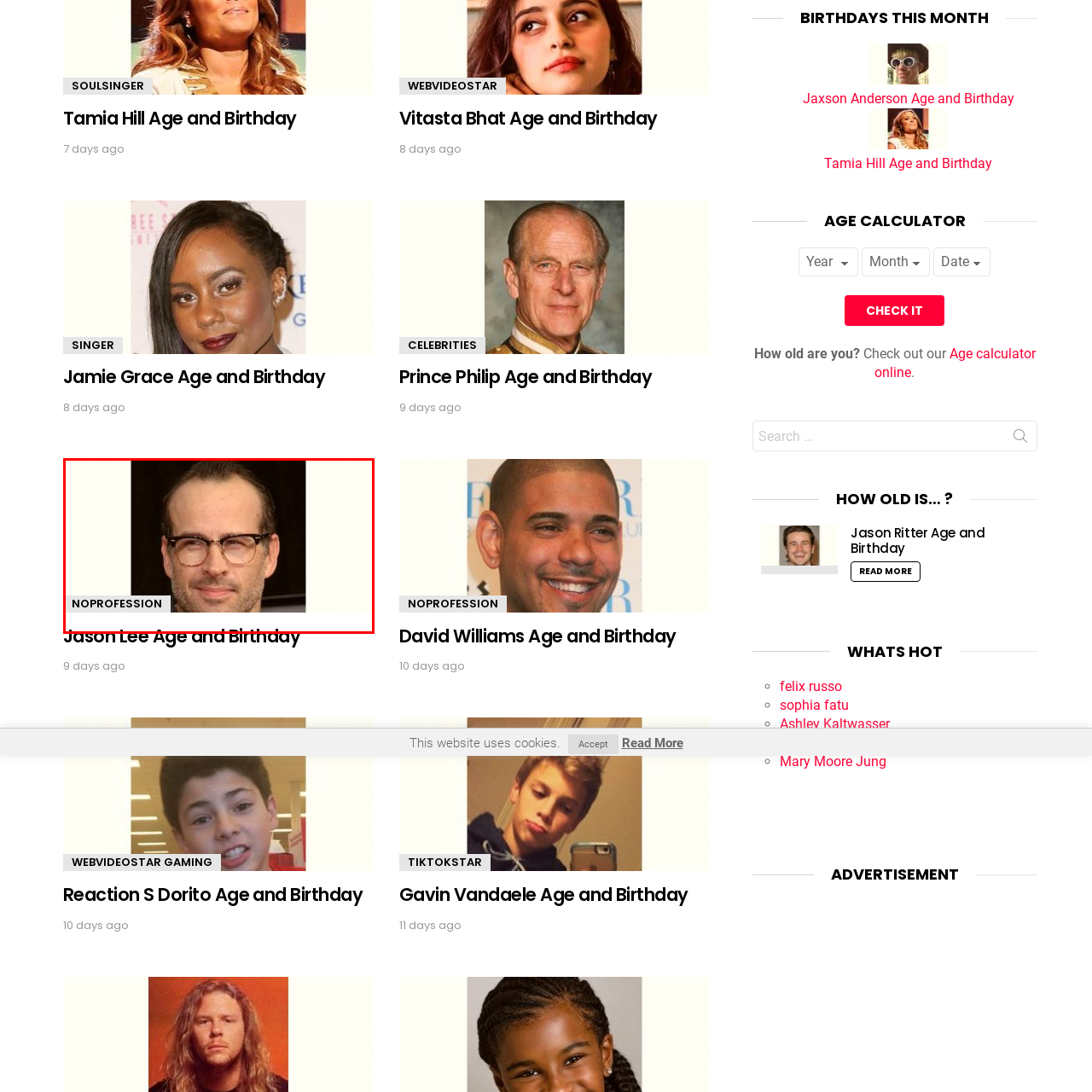Focus on the content within the red bounding box and answer this question using a single word or phrase: What is the focus of the context?

Personal details